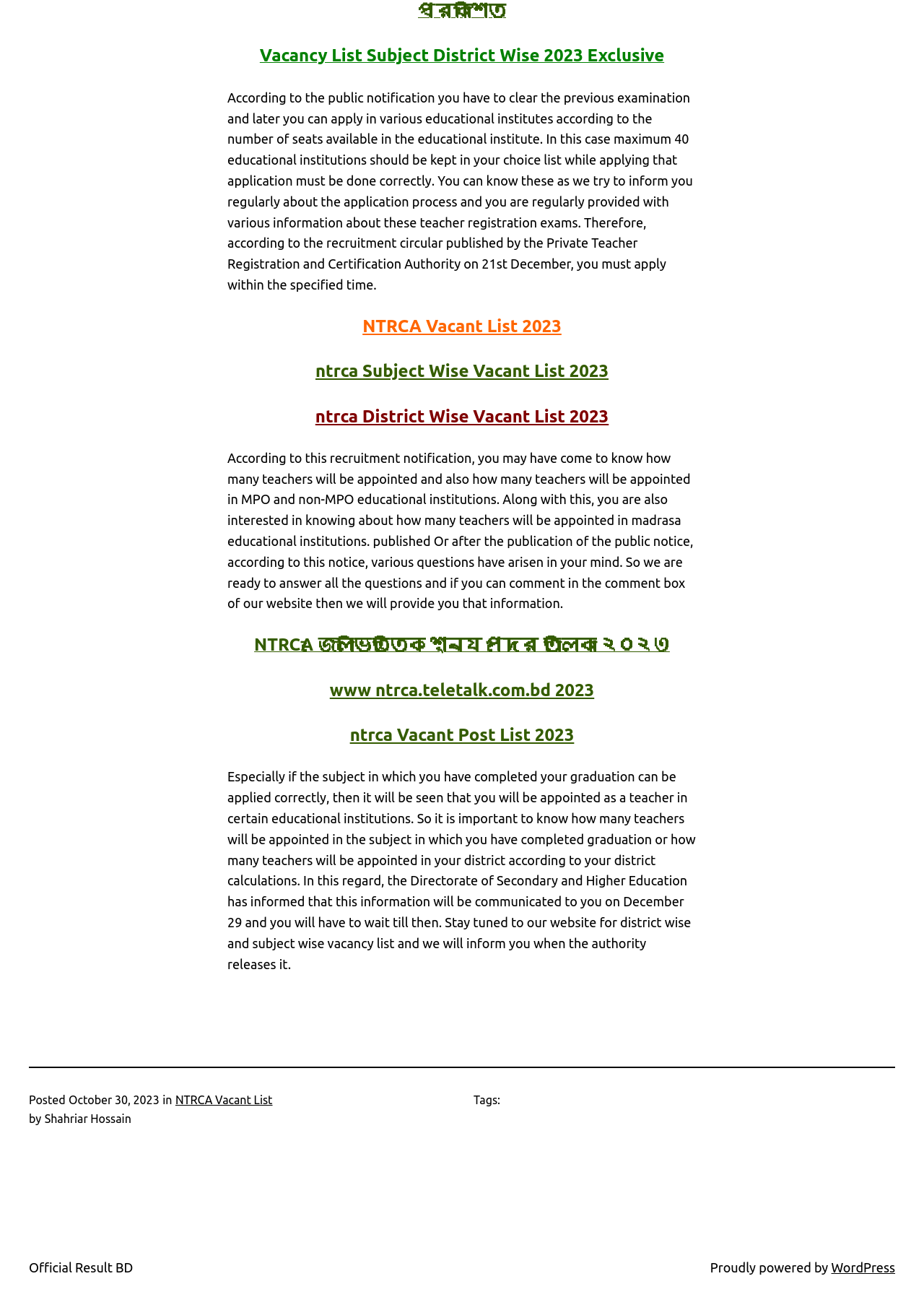Identify the bounding box for the described UI element: "NTRCA Vacant List 2023".

[0.392, 0.241, 0.608, 0.256]